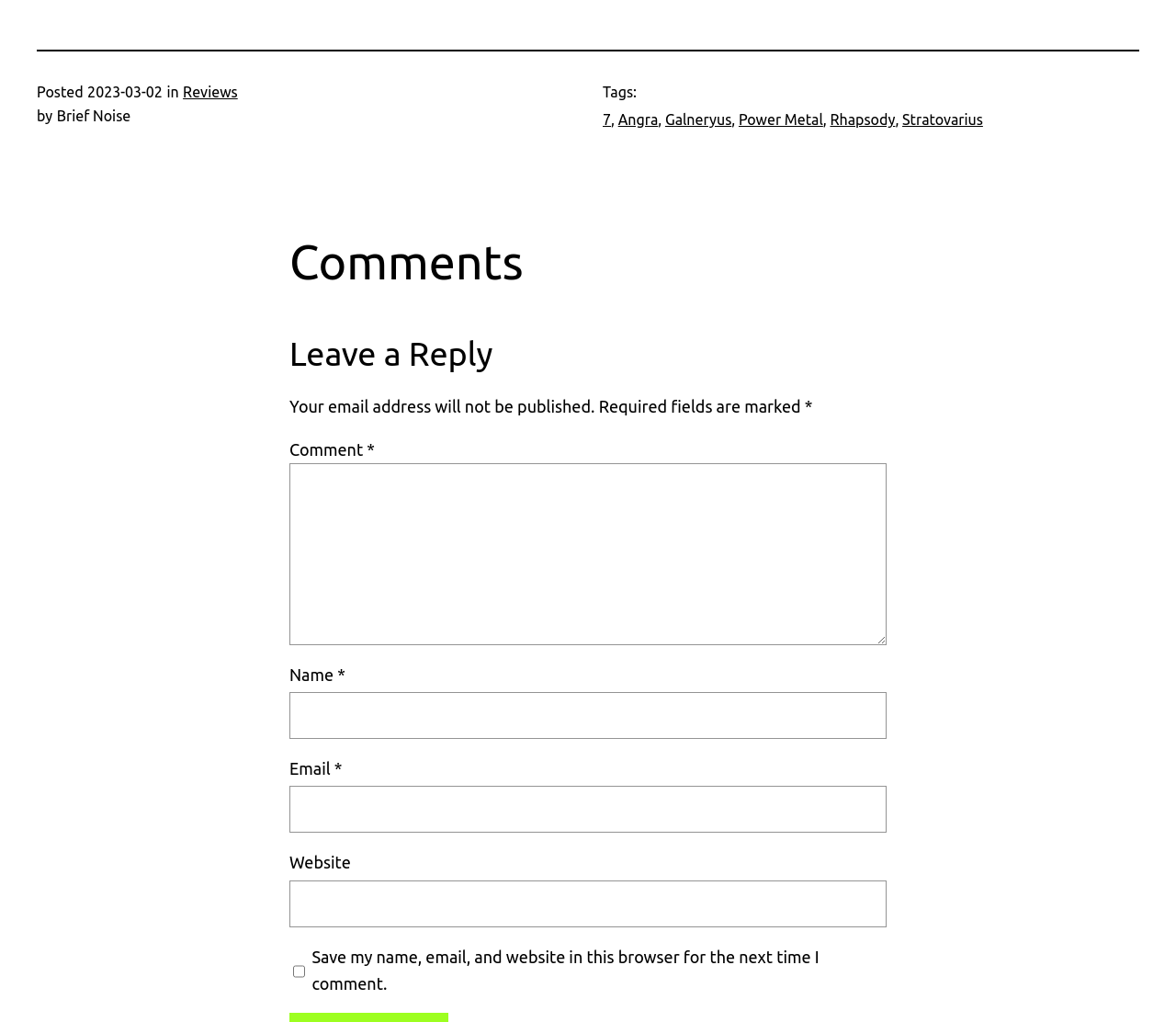Look at the image and write a detailed answer to the question: 
What is the date of the posted content?

The date of the posted content can be found in the time element, which is a child of the root element. The time element has a StaticText child with the text '2023-03-02'.